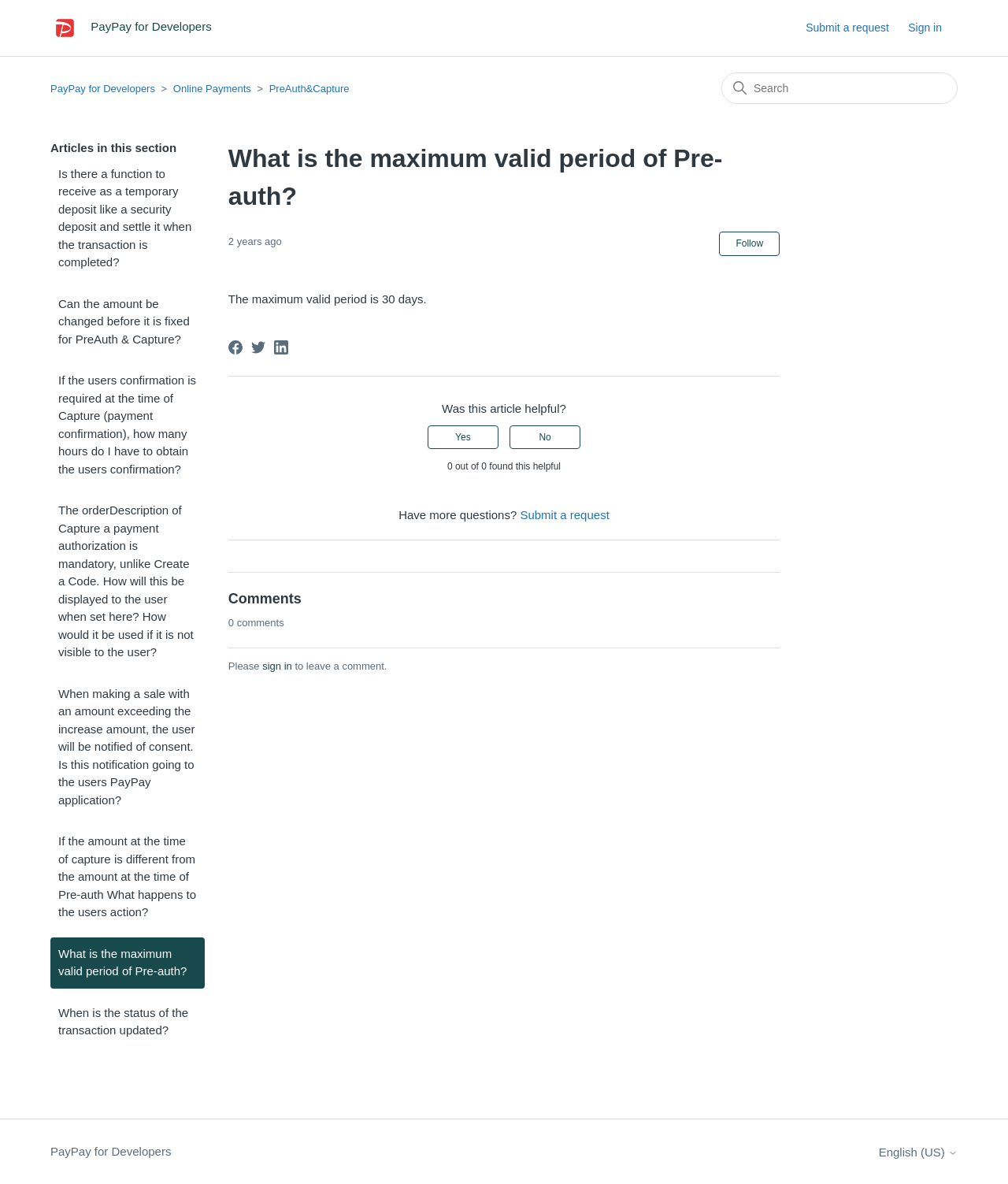Determine the bounding box coordinates for the UI element described. Format the coordinates as (top-left x, top-left y, bottom-right x, bottom-right y) and ensure all values are between 0 and 1. Element description: Instant Indexing

None